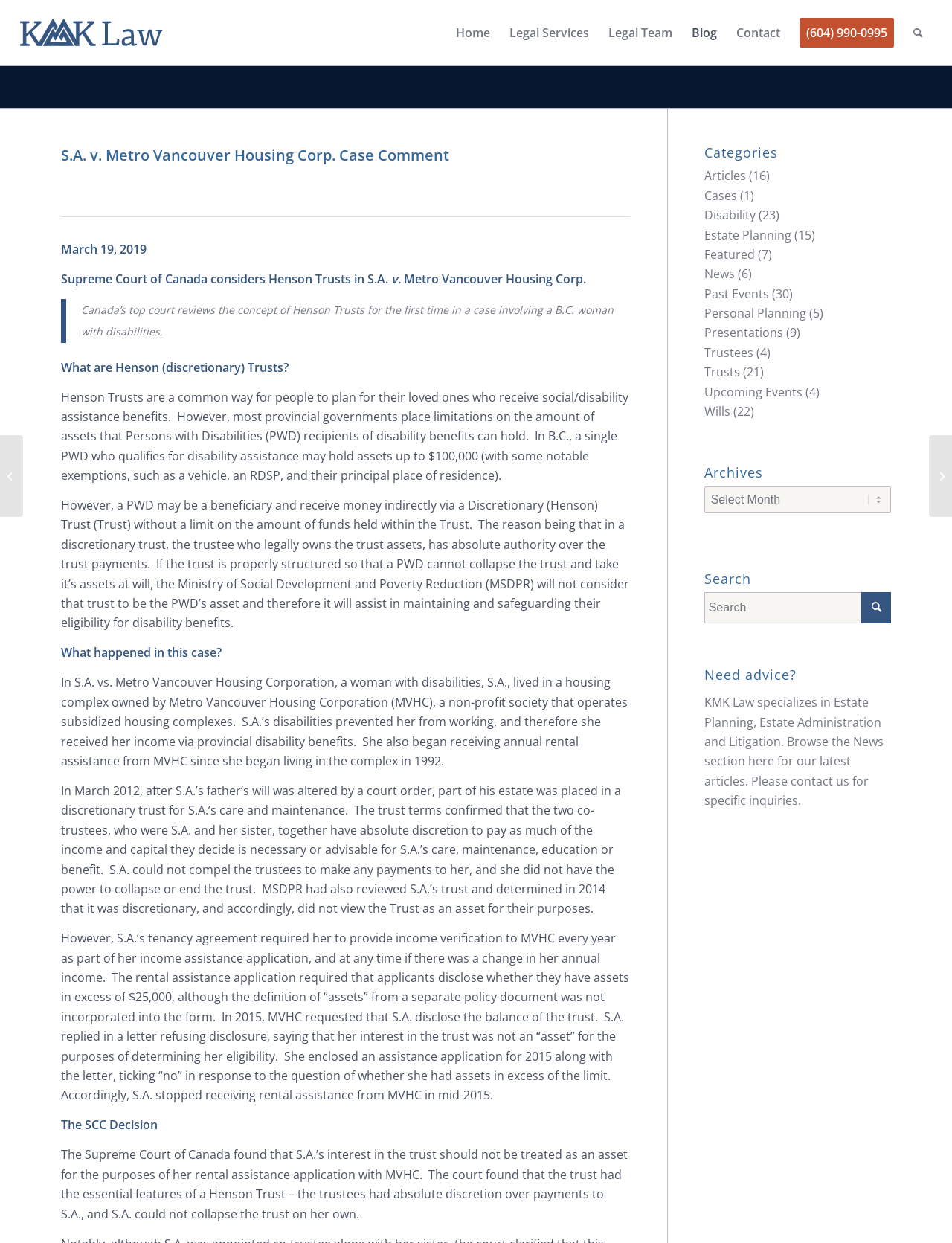Please identify the bounding box coordinates of the element's region that should be clicked to execute the following instruction: "Read the 'Disability' category articles". The bounding box coordinates must be four float numbers between 0 and 1, i.e., [left, top, right, bottom].

[0.74, 0.166, 0.793, 0.18]